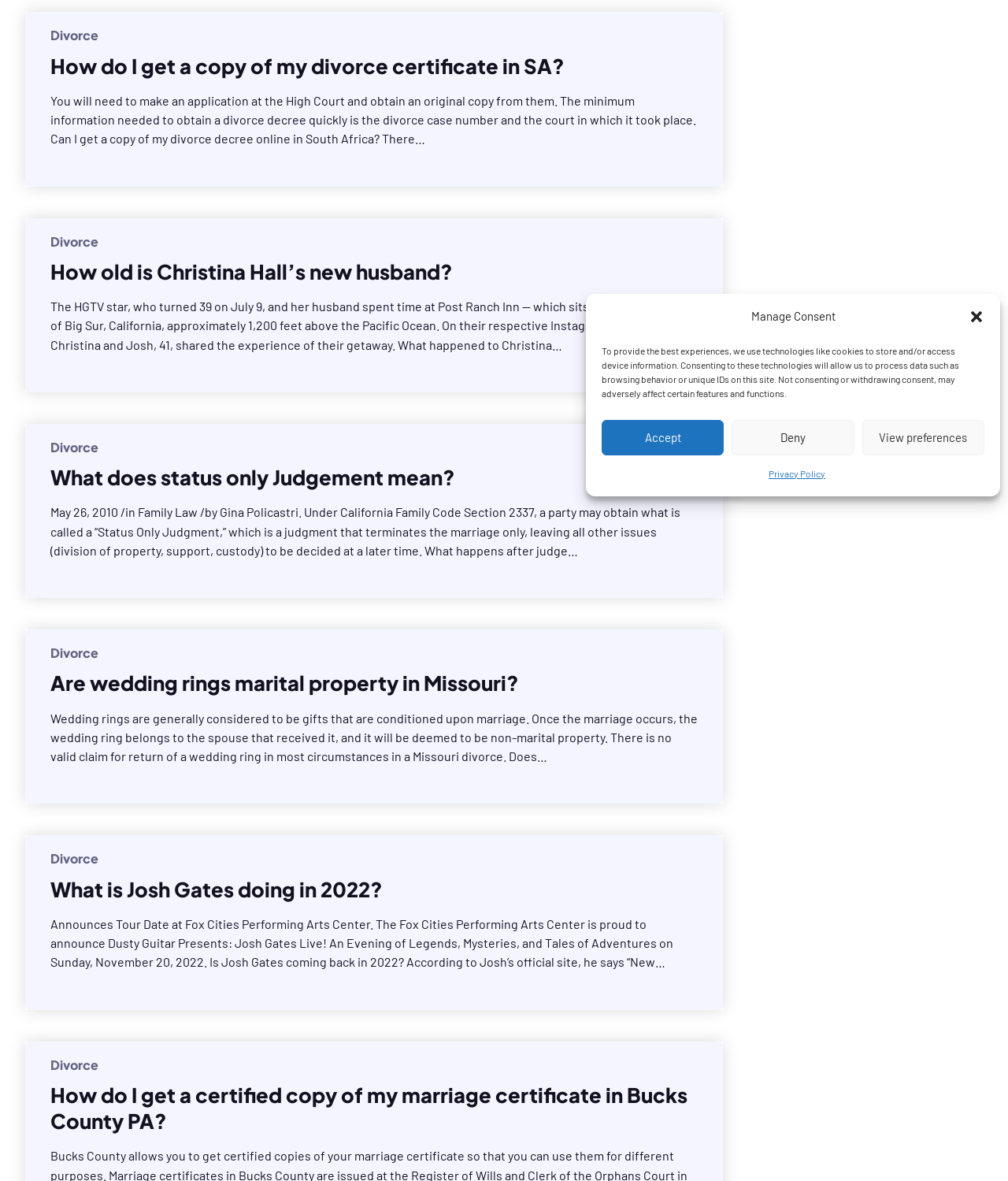Given the element description input value="1" aria-label="Quantity" value="1", identify the bounding box coordinates for the UI element on the webpage screenshot. The format should be (top-left x, top-left y, bottom-right x, bottom-right y), with values between 0 and 1.

None